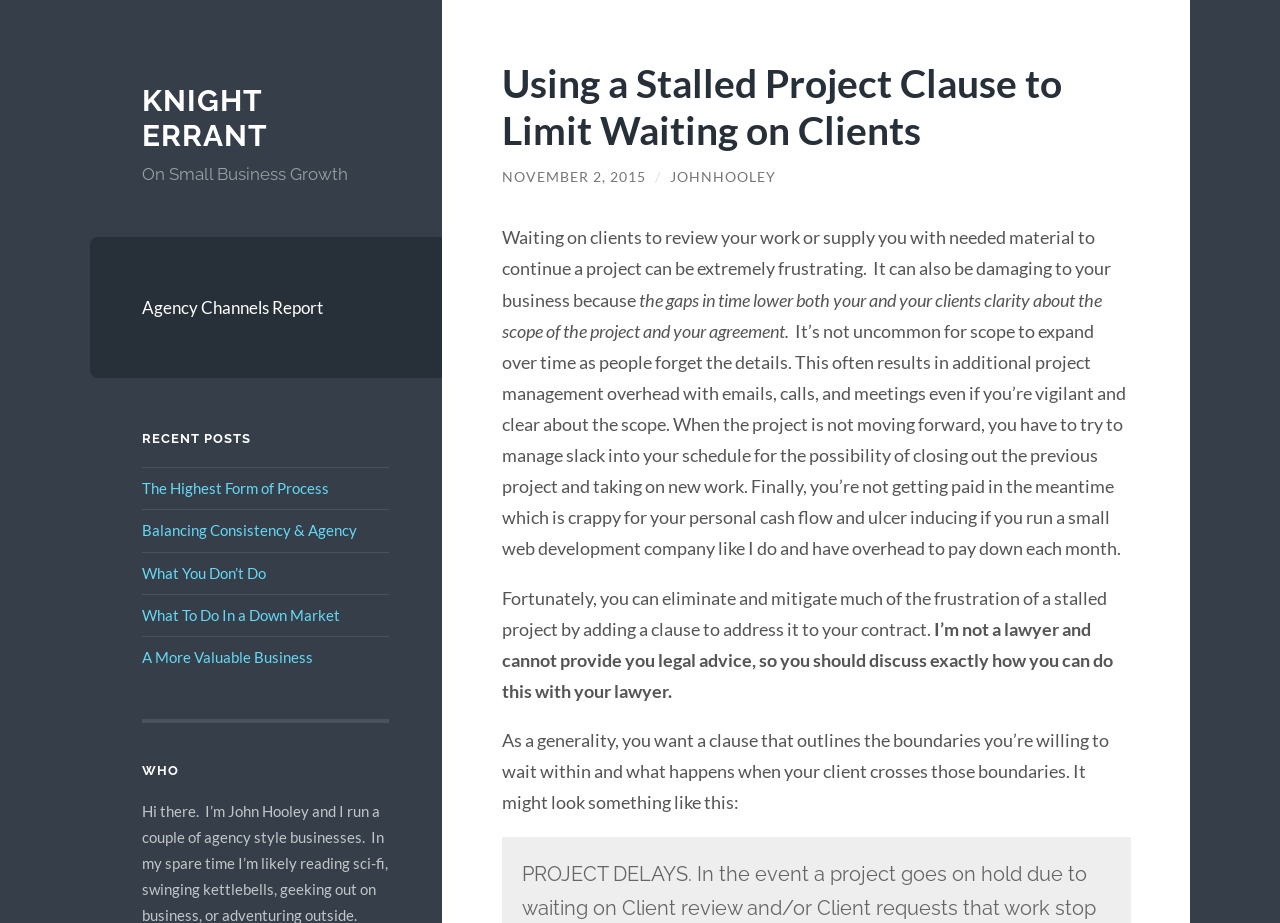What should the clause in the contract outline?
Using the visual information, answer the question in a single word or phrase.

Boundaries and consequences